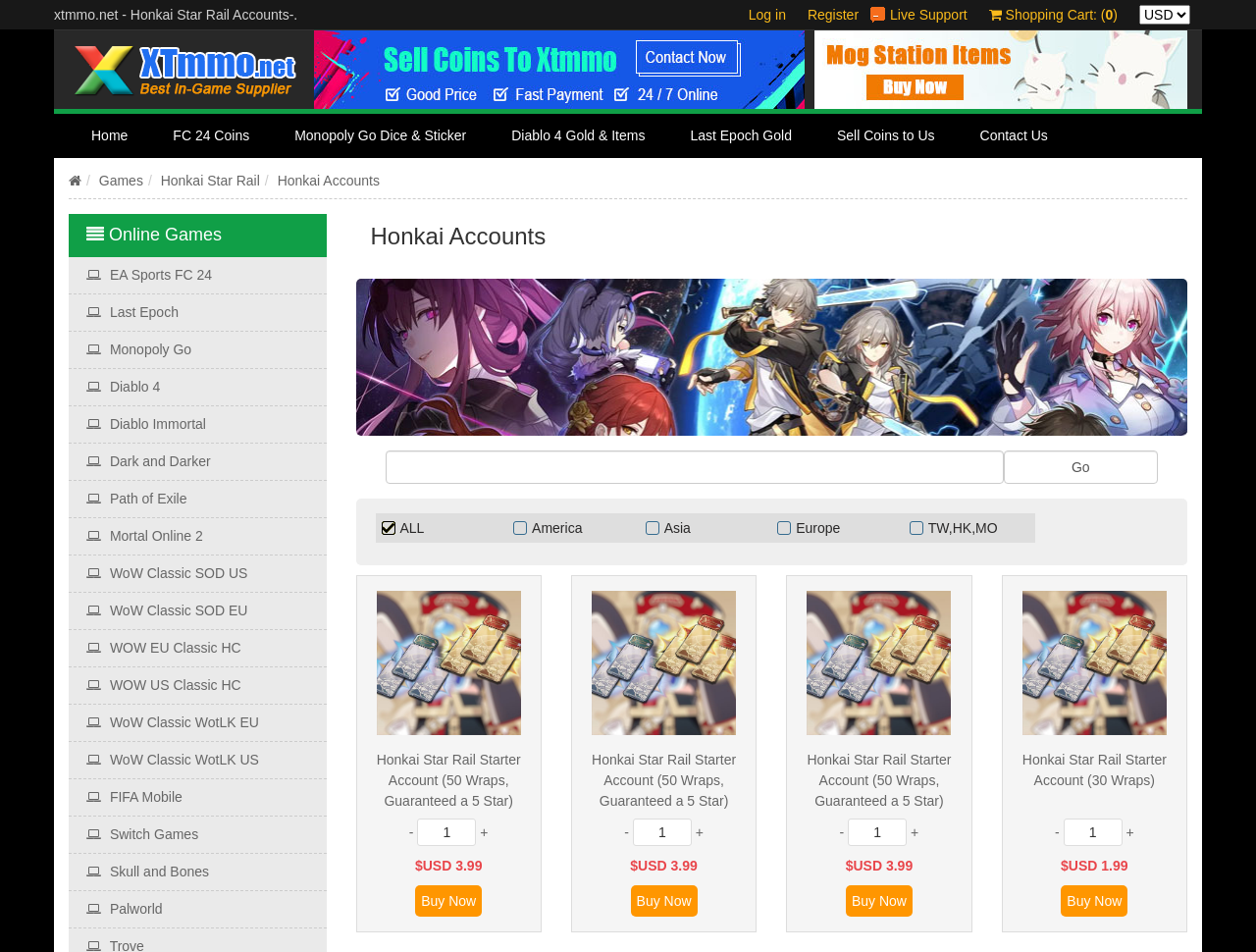Find the bounding box coordinates for the element described here: "Palworld".

[0.055, 0.936, 0.26, 0.974]